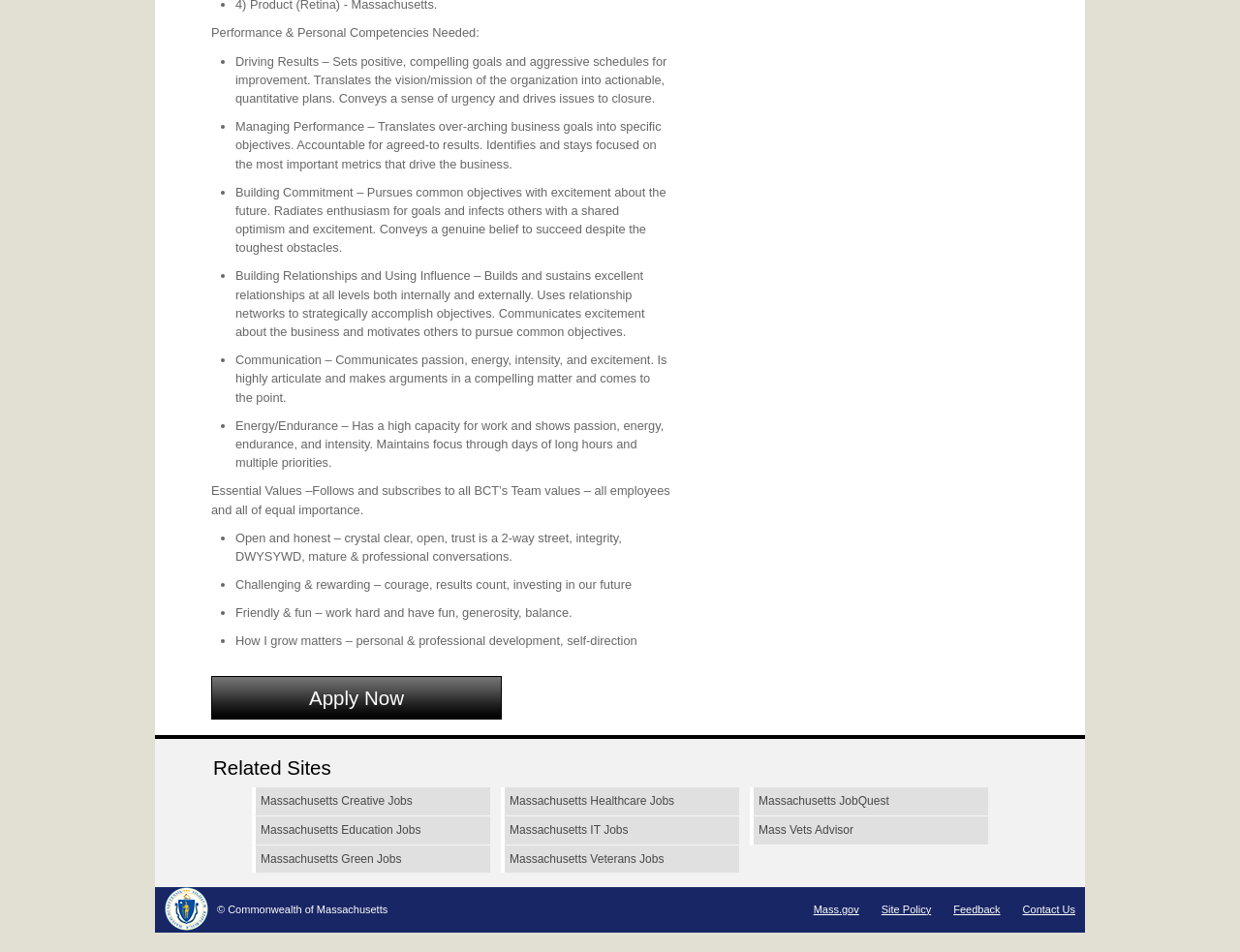Using the provided element description: "Massachusetts JobQuest", determine the bounding box coordinates of the corresponding UI element in the screenshot.

[0.605, 0.827, 0.797, 0.858]